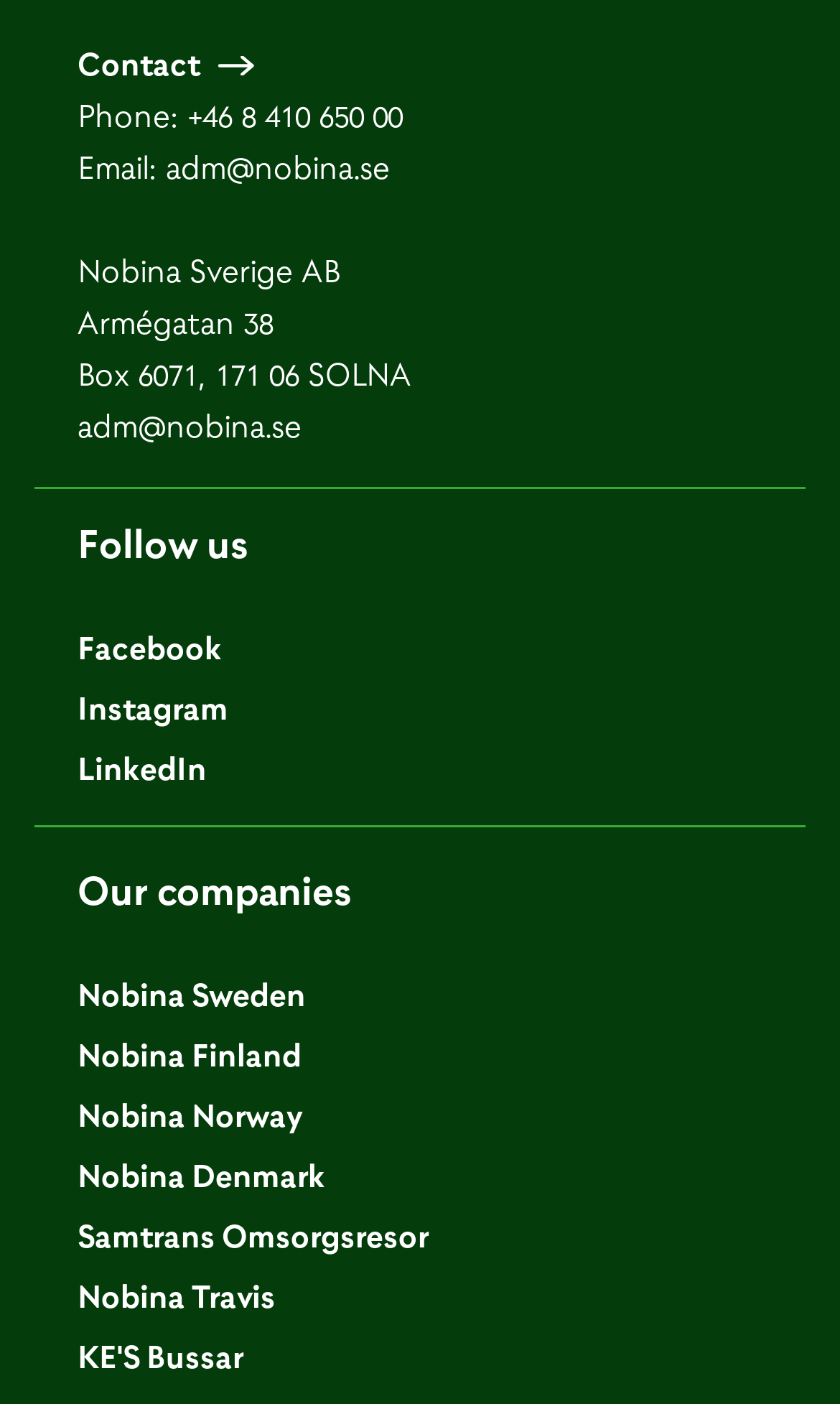Locate the bounding box coordinates of the clickable area to execute the instruction: "Learn more about the author Brendyn Lotz". Provide the coordinates as four float numbers between 0 and 1, represented as [left, top, right, bottom].

None